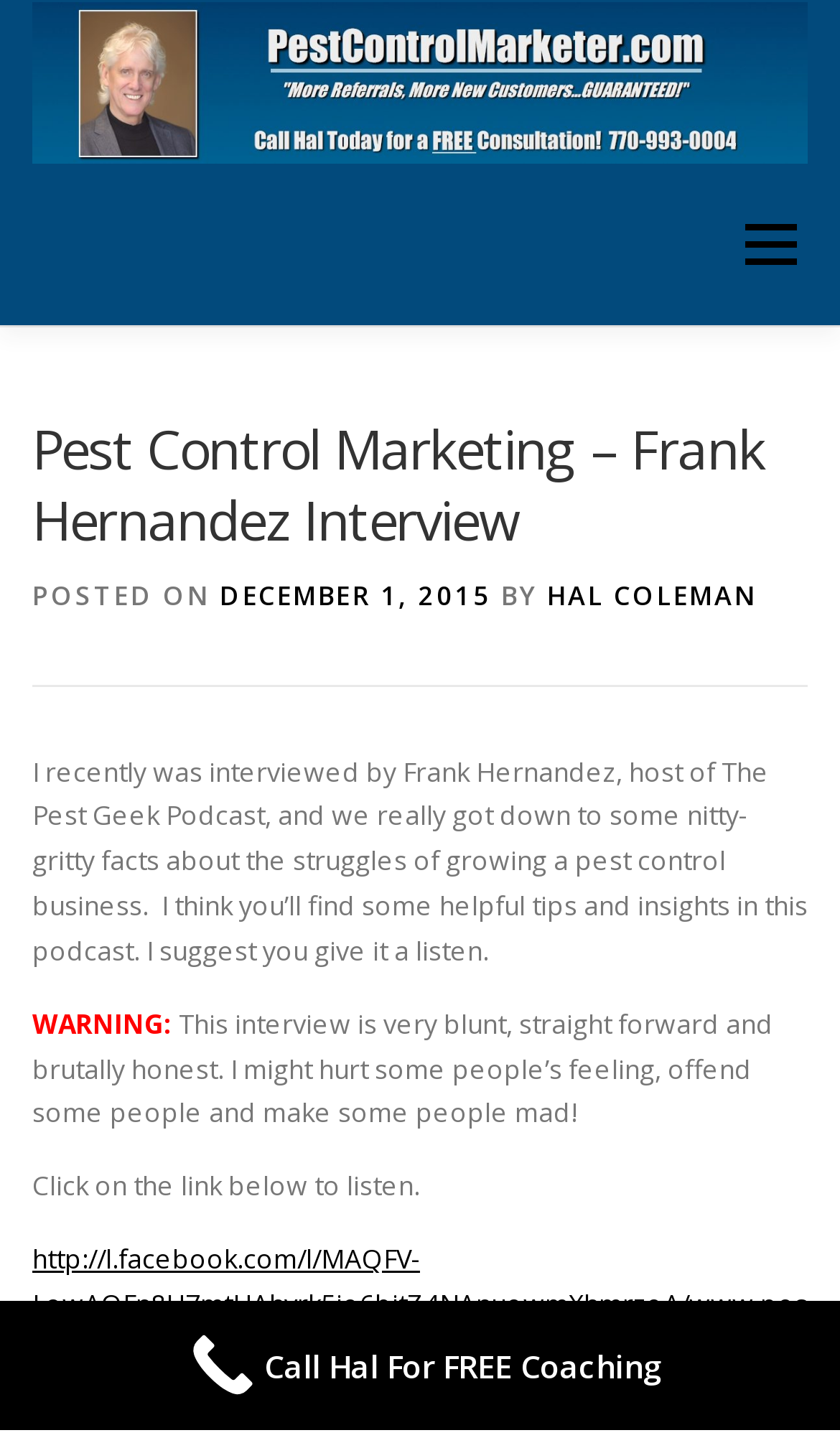Use a single word or phrase to respond to the question:
How many links are there in the main menu?

7